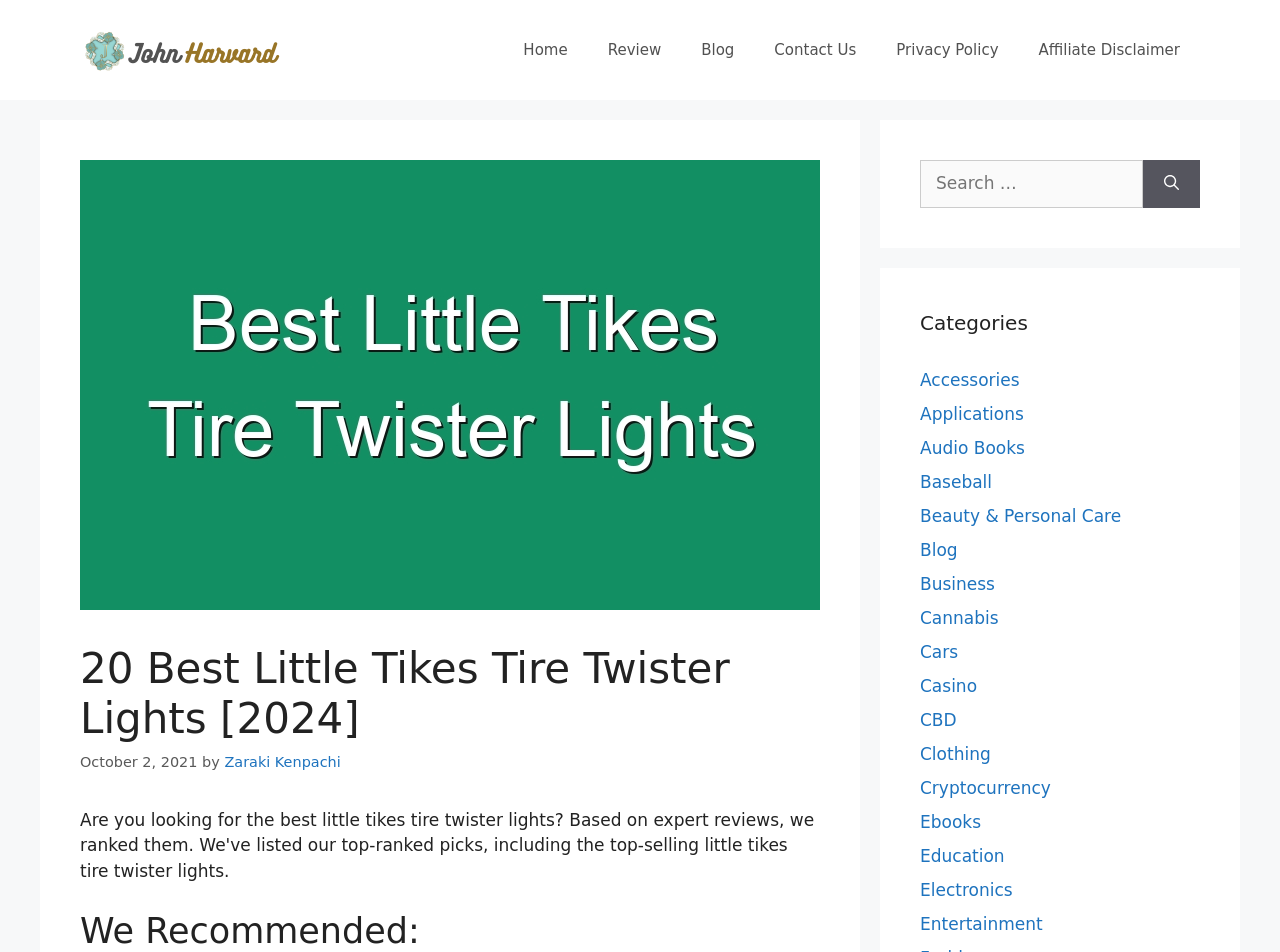How many categories are listed on the webpage?
Examine the screenshot and reply with a single word or phrase.

20